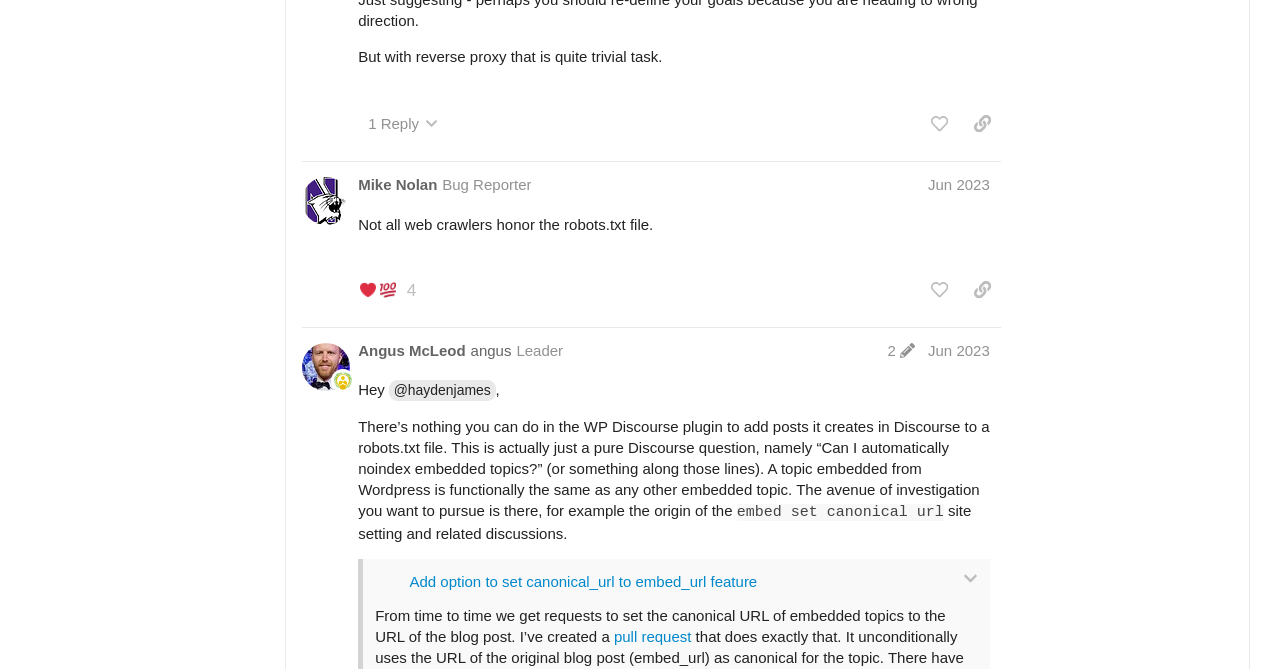Answer the following inquiry with a single word or phrase:
How many views does the topic 'Needing to edit robots.txt file - where is it?' have?

6.9k